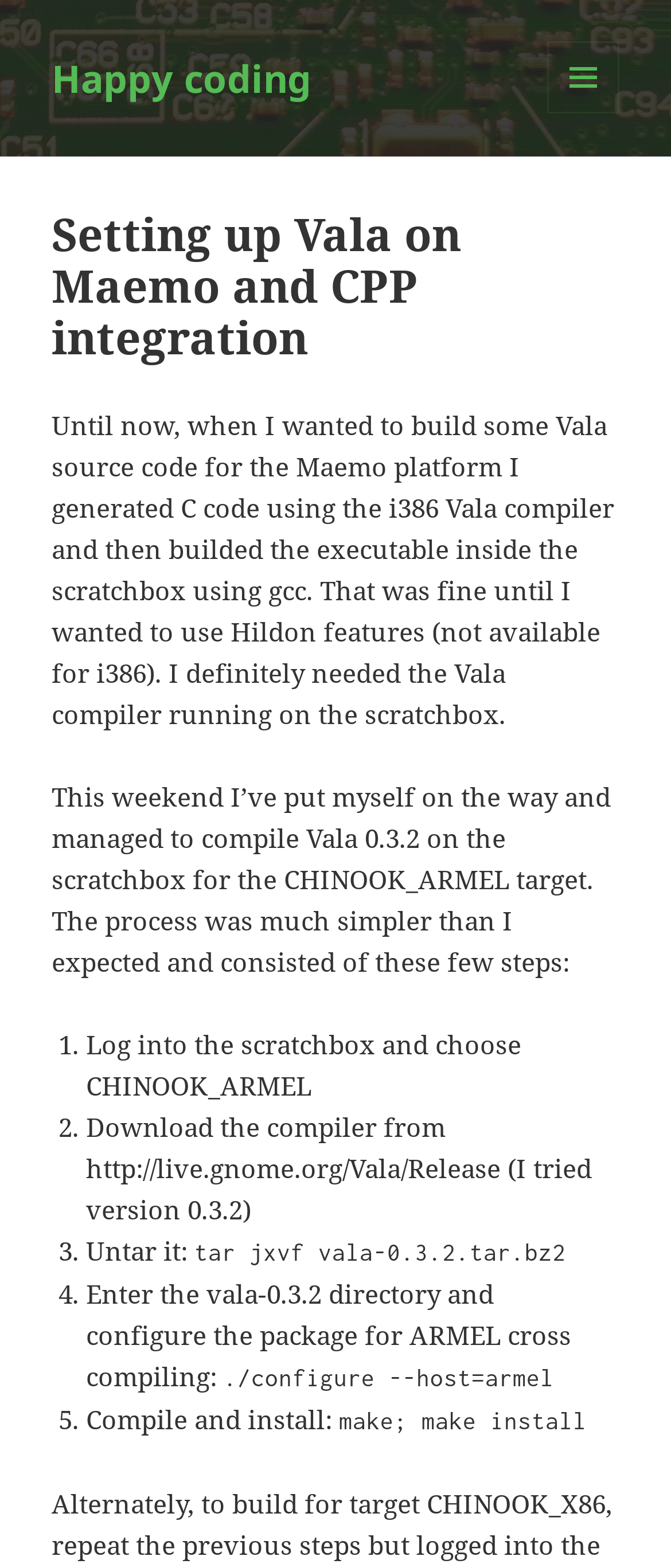Give a detailed explanation of the elements present on the webpage.

The webpage is about setting up Vala on Maemo and integrating it with C++. At the top, there is a link labeled "Happy coding" on the left side, and a button with a menu icon on the right side. Below the button, there is a header section with a heading that matches the title of the webpage.

The main content of the webpage is a tutorial or guide on how to set up Vala on Maemo. The text explains that the author previously used a workaround to build Vala source code for the Maemo platform, but this method had limitations. The author then describes how they managed to compile Vala 0.3.2 on the scratchbox for the CHINOOK_ARMEL target, which was a simpler process than expected.

The tutorial is divided into five steps, each marked with a numbered list marker. The steps are: logging into the scratchbox and choosing the CHINOOK_ARMEL target, downloading the Vala compiler, untarring the downloaded file, configuring the package for ARMEL cross-compiling, and compiling and installing the package. Each step has a brief description, and some steps include code snippets or commands to be executed.